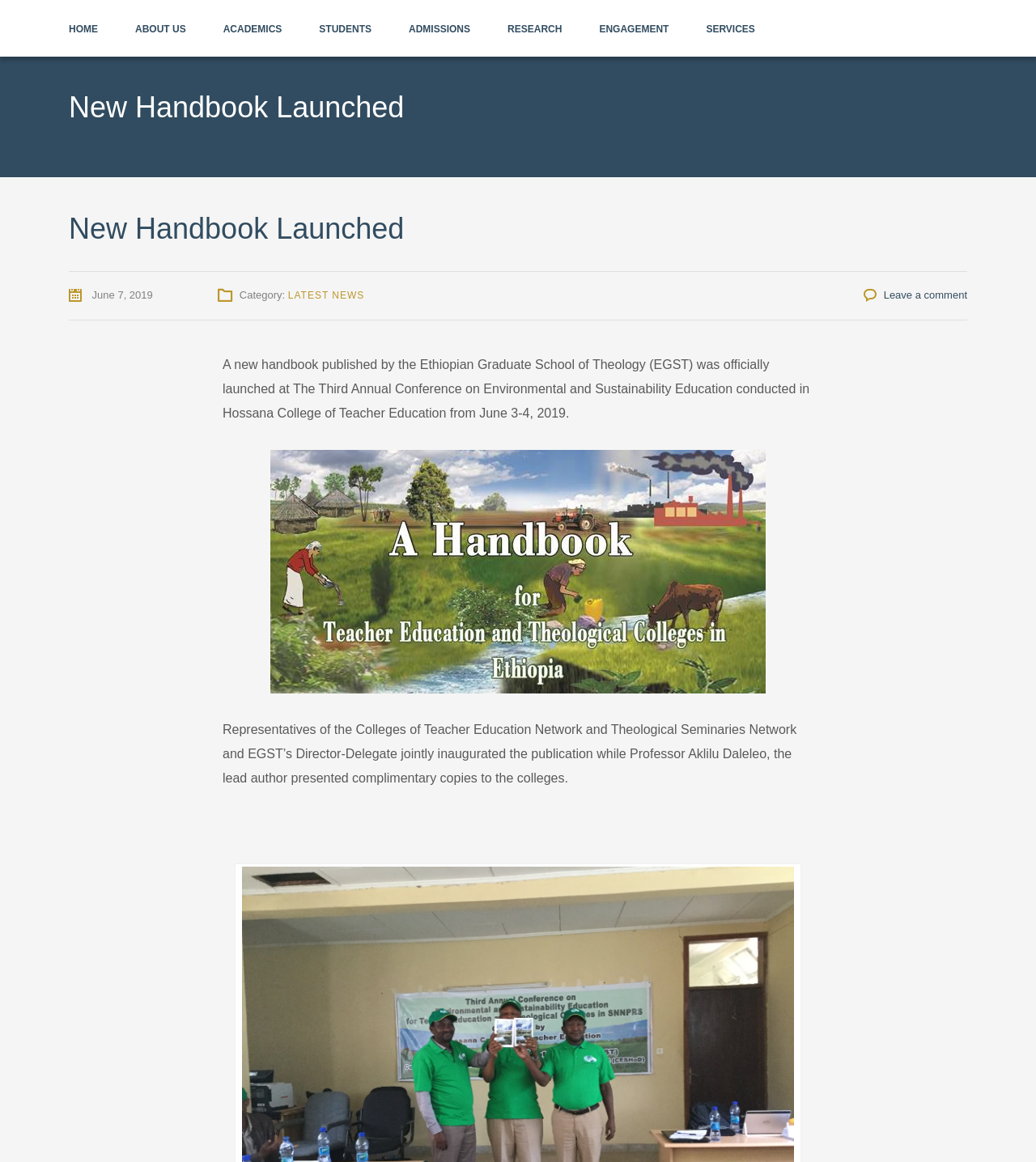Locate the bounding box of the user interface element based on this description: "Home".

[0.066, 0.0, 0.095, 0.049]